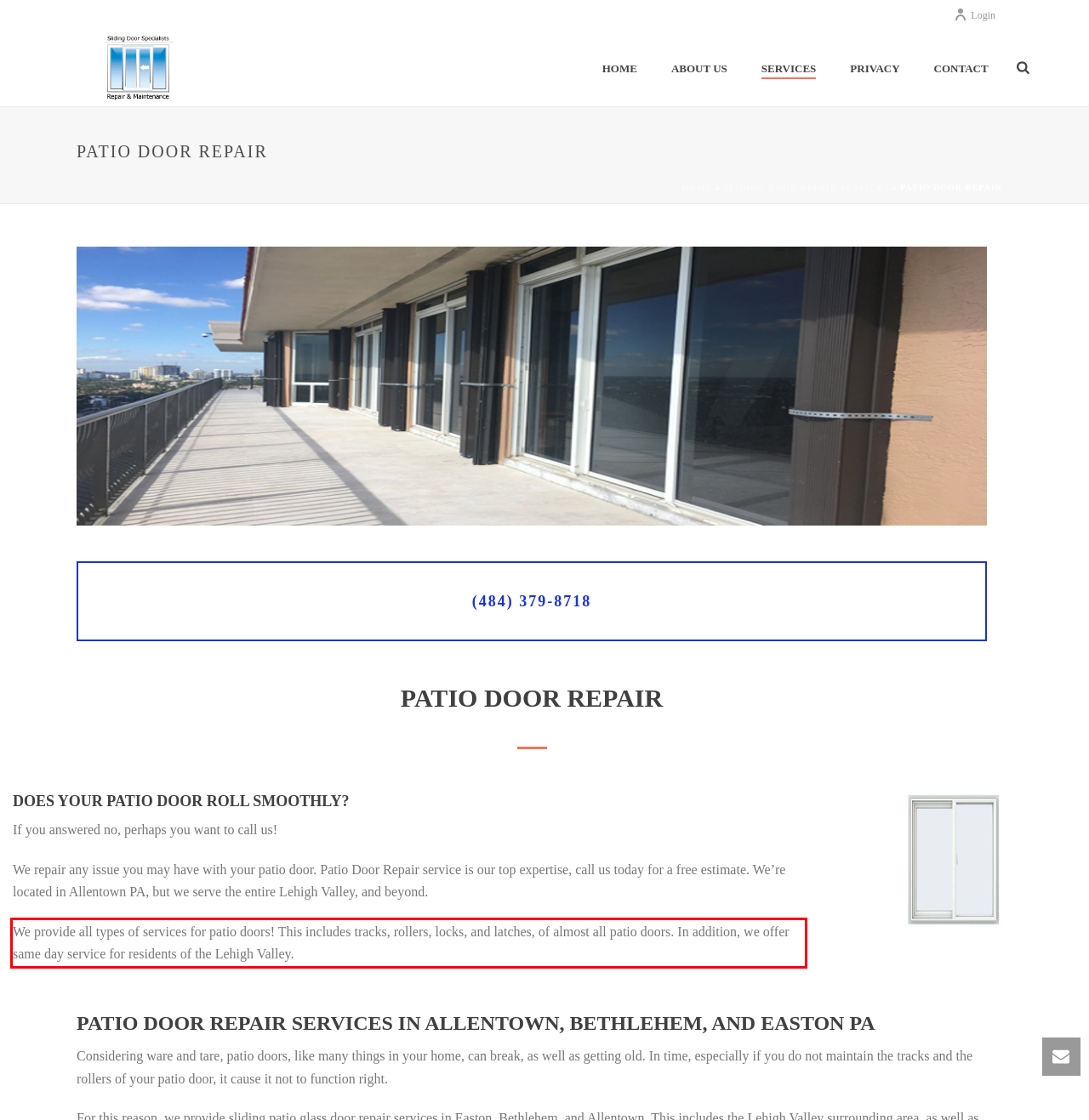Inspect the webpage screenshot that has a red bounding box and use OCR technology to read and display the text inside the red bounding box.

We provide all types of services for patio doors! This includes tracks, rollers, locks, and latches, of almost all patio doors. In addition, we offer same day service for residents of the Lehigh Valley.